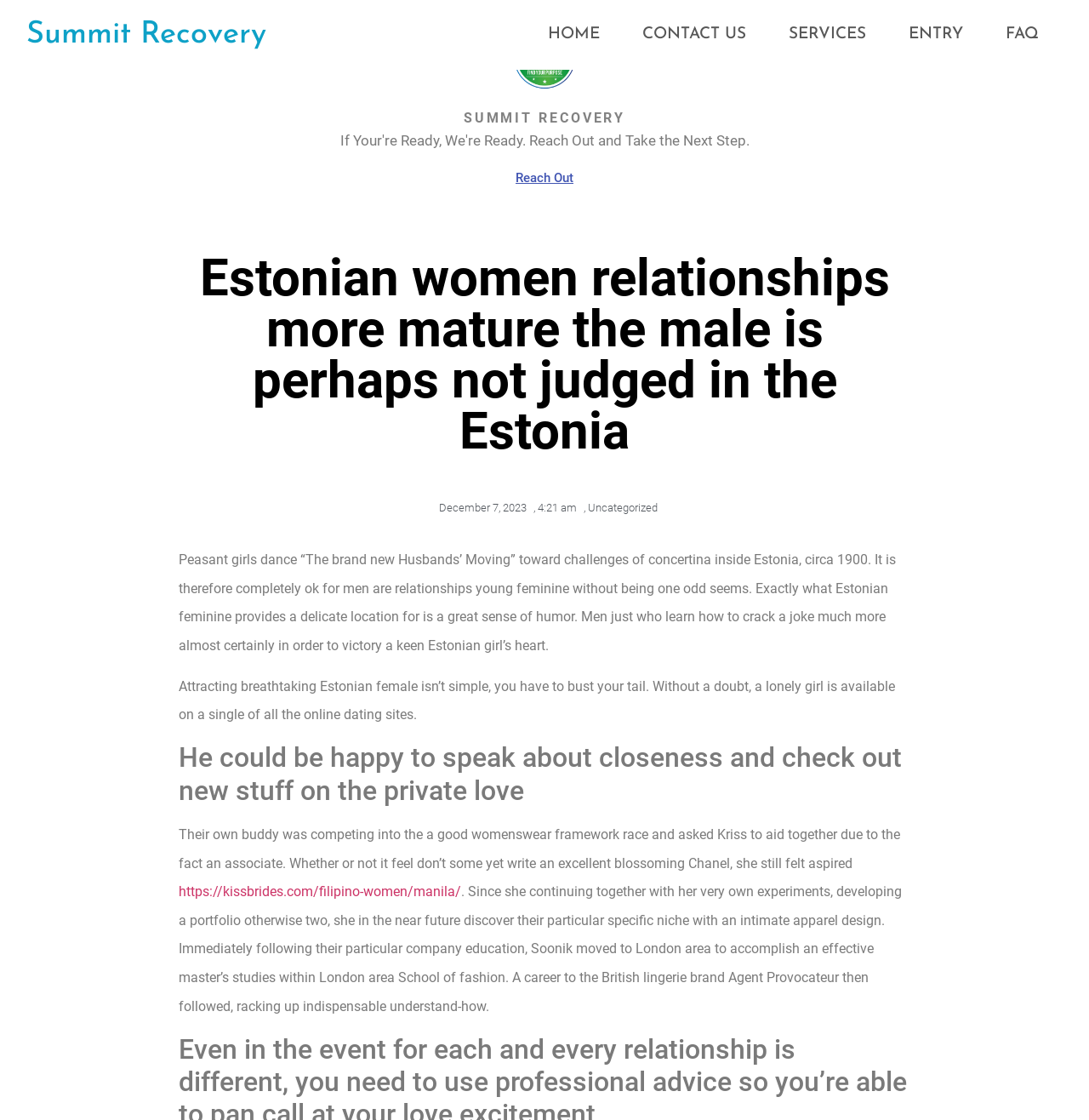What is the name of the dance mentioned in the article?
Please answer the question with a single word or phrase, referencing the image.

The Husbands' Moving